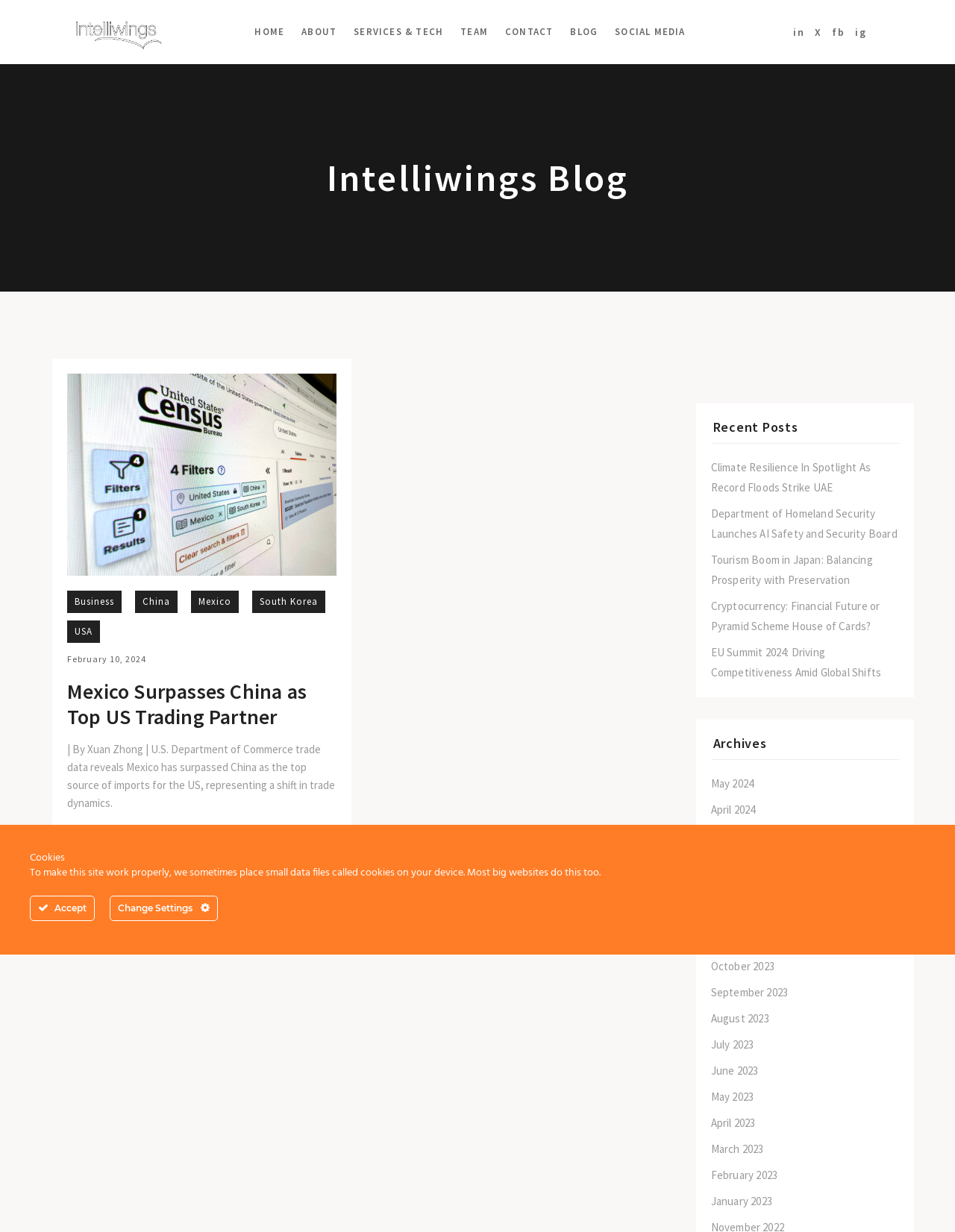What is the name of the company?
Please interpret the details in the image and answer the question thoroughly.

The name of the company can be found in the top-left corner of the webpage, where it is written as 'Mexico - Intelliwings'. It is also mentioned in the image and link elements with the same text.